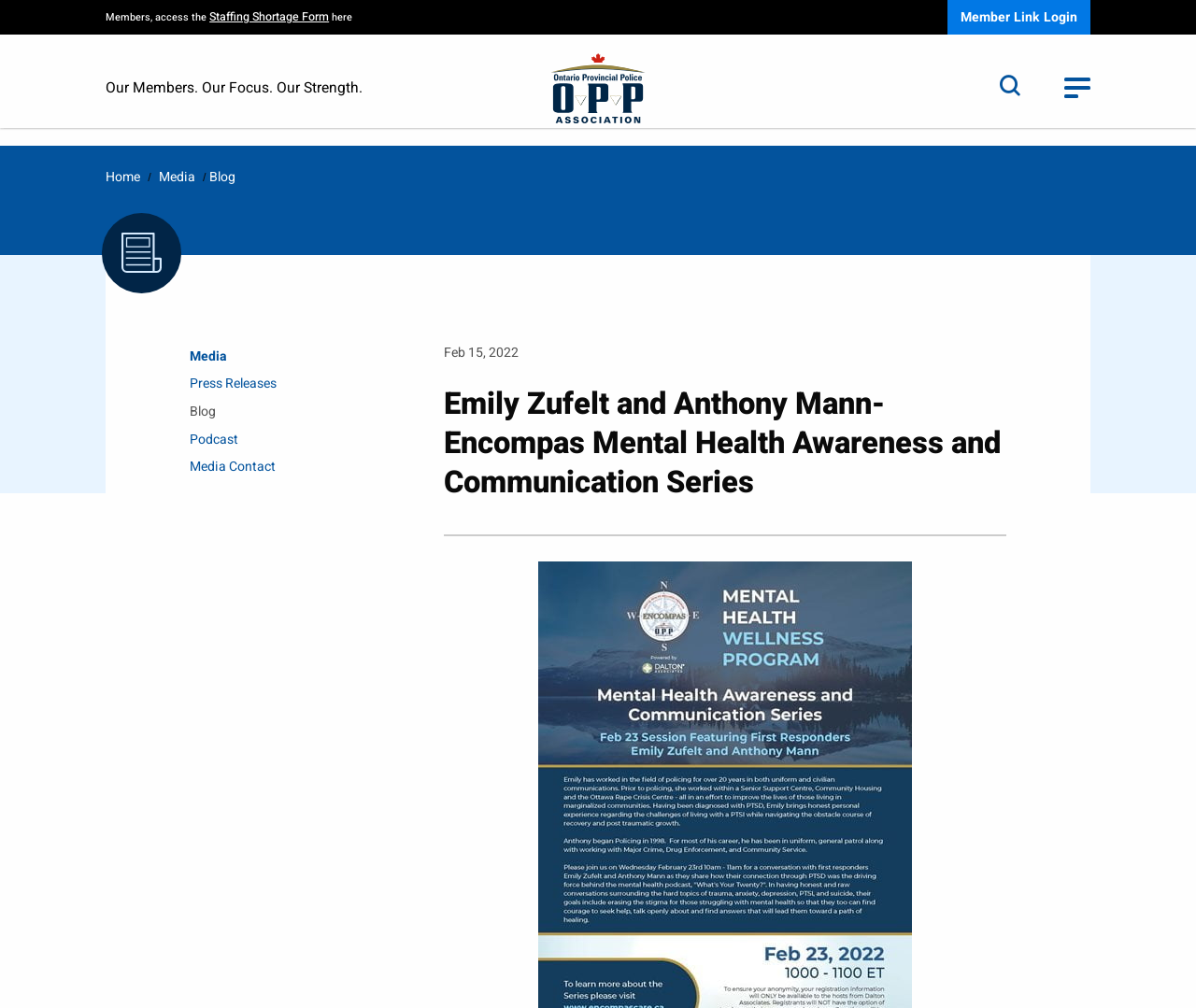What is the purpose of the 'Toggle Menu' link?
Please look at the screenshot and answer in one word or a short phrase.

To toggle the menu